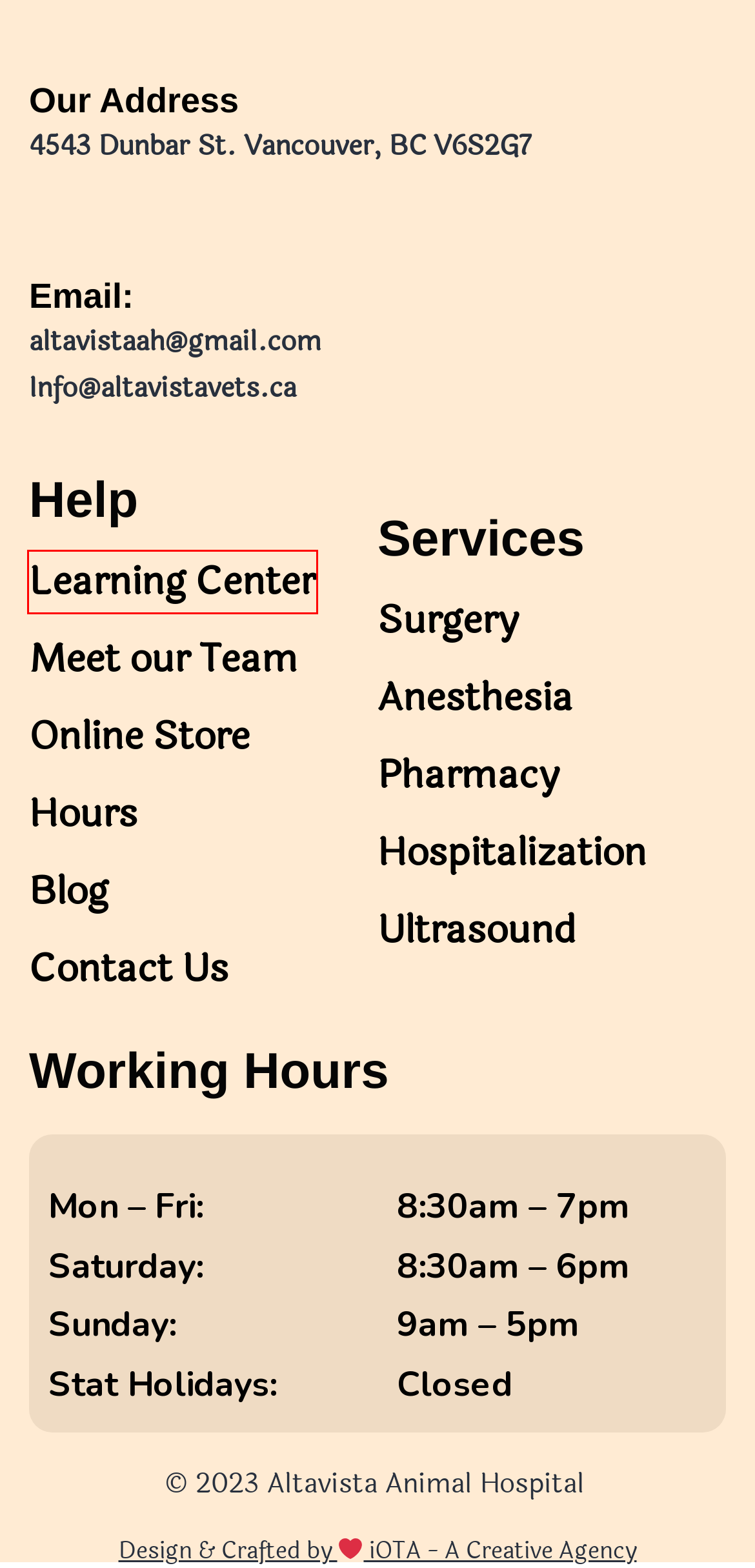You are provided with a screenshot of a webpage that includes a red rectangle bounding box. Please choose the most appropriate webpage description that matches the new webpage after clicking the element within the red bounding box. Here are the candidates:
A. Anesthesia - Altavista Animal Hospital
B. Learning Center - Altavista Animal Hospital
C. Pet Ultrasound - Altavista Animal Hospital
D. Meet Our Team - Altavista Animal Hospital
E. Contact Us - Altavista Animal Hospital
F. Hours - Altavista Animal Hospital
G. Pet Hospitalization - Altavista Animal Hospital
H. Pet Surgery - Altavista Animal Hospital

B